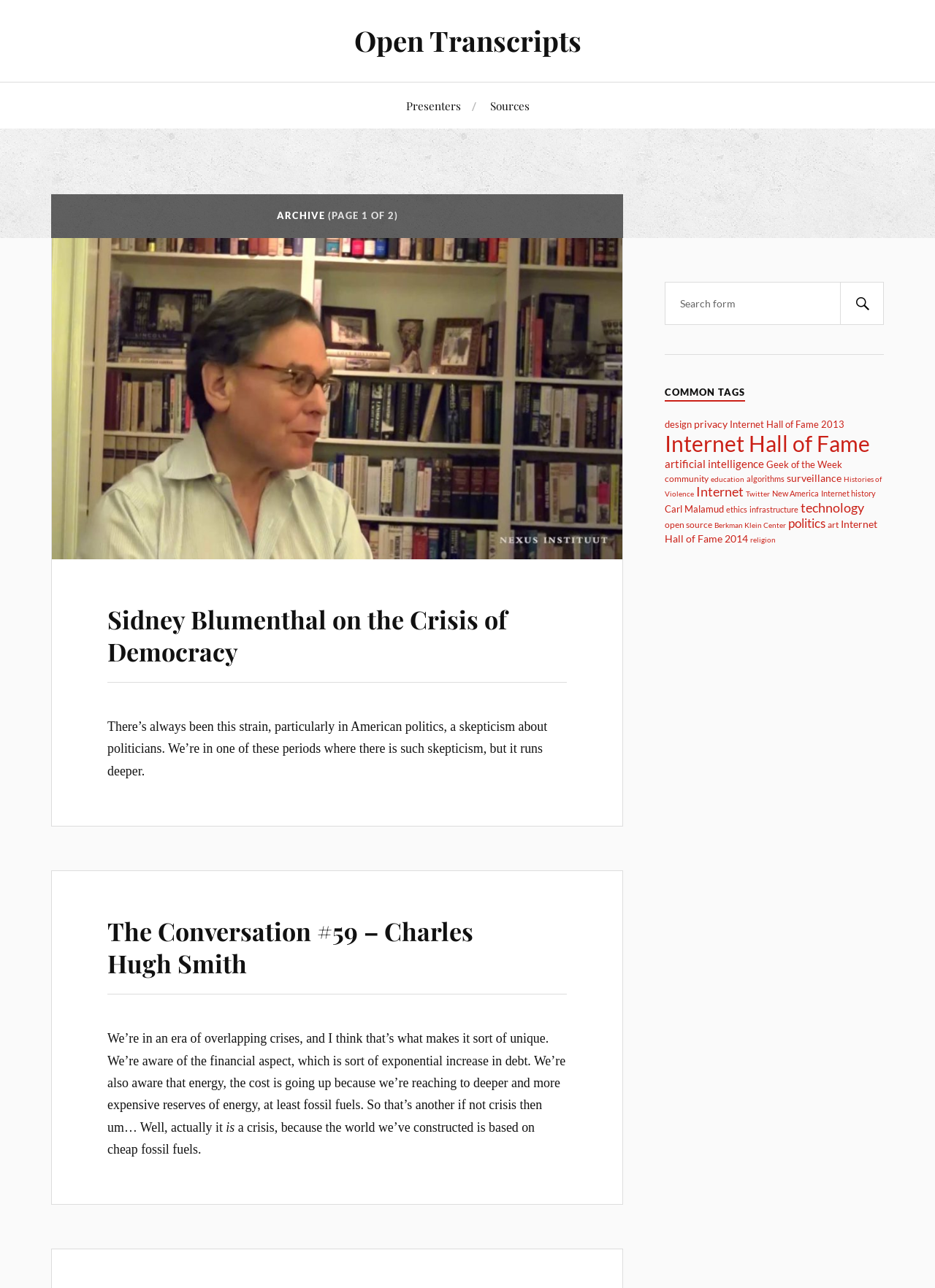Specify the bounding box coordinates for the region that must be clicked to perform the given instruction: "Explore the Conversation #59 – Charles Hugh Smith".

[0.115, 0.71, 0.606, 0.76]